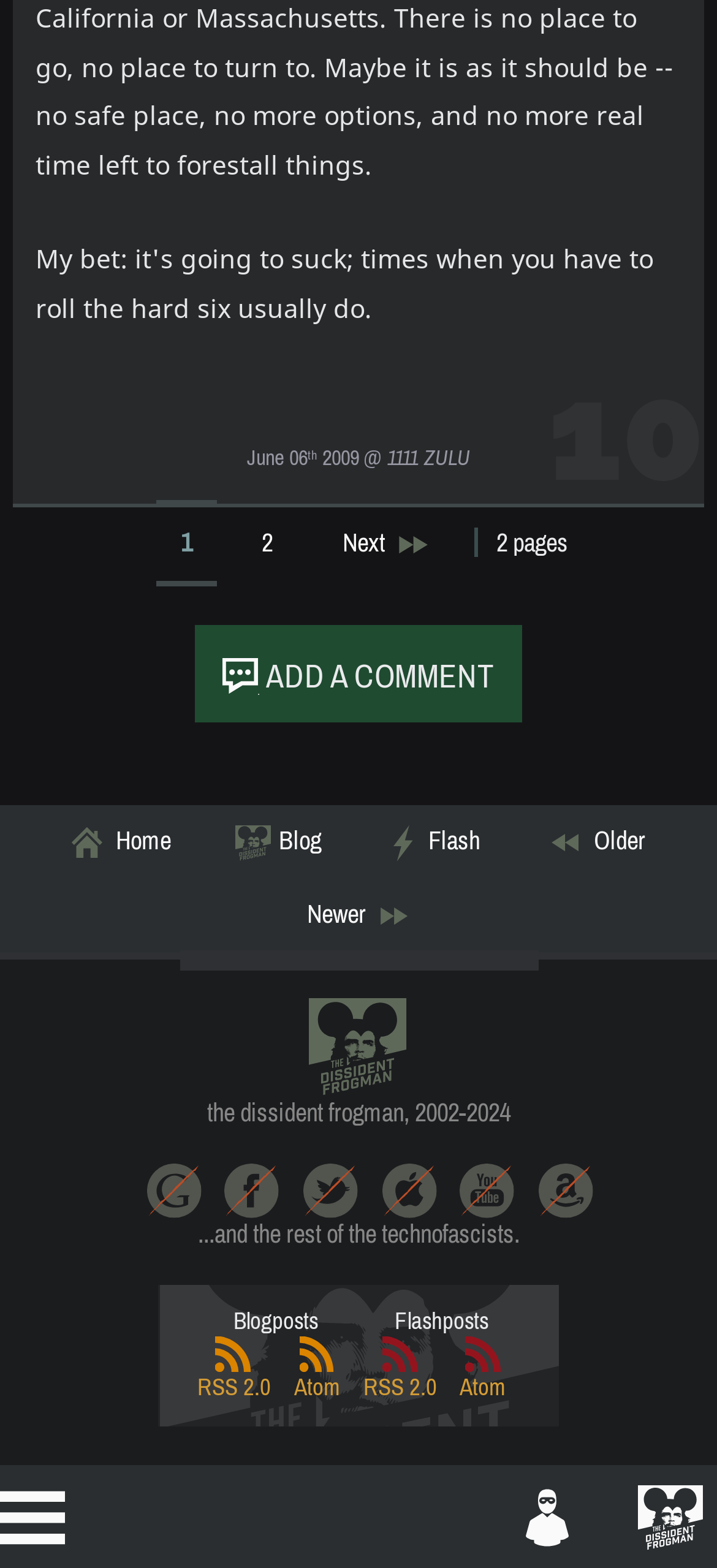Please give a one-word or short phrase response to the following question: 
What is the name of the blog?

the dissident frogman